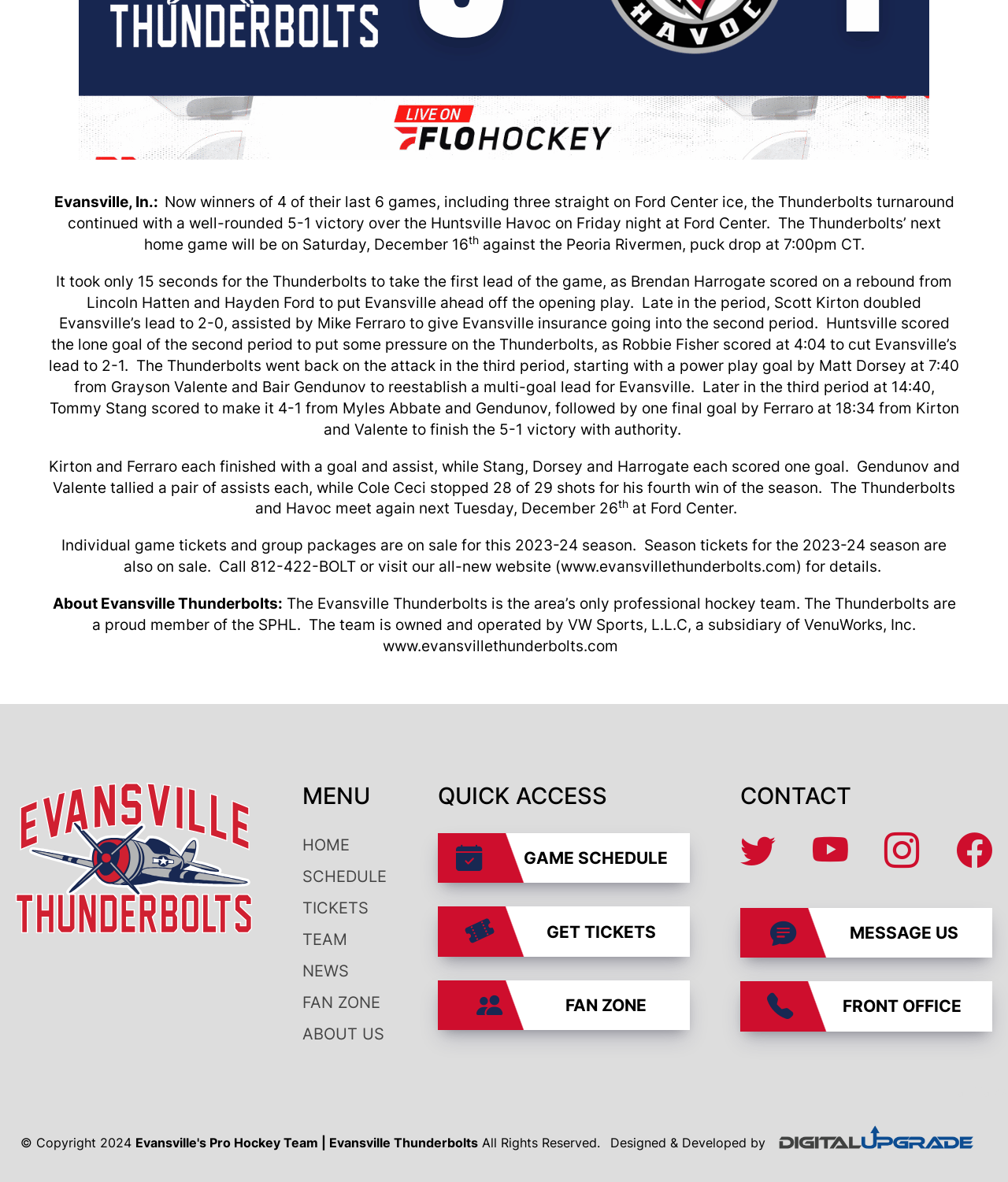How many goals did Ferraro score?
Look at the image and provide a short answer using one word or a phrase.

One goal